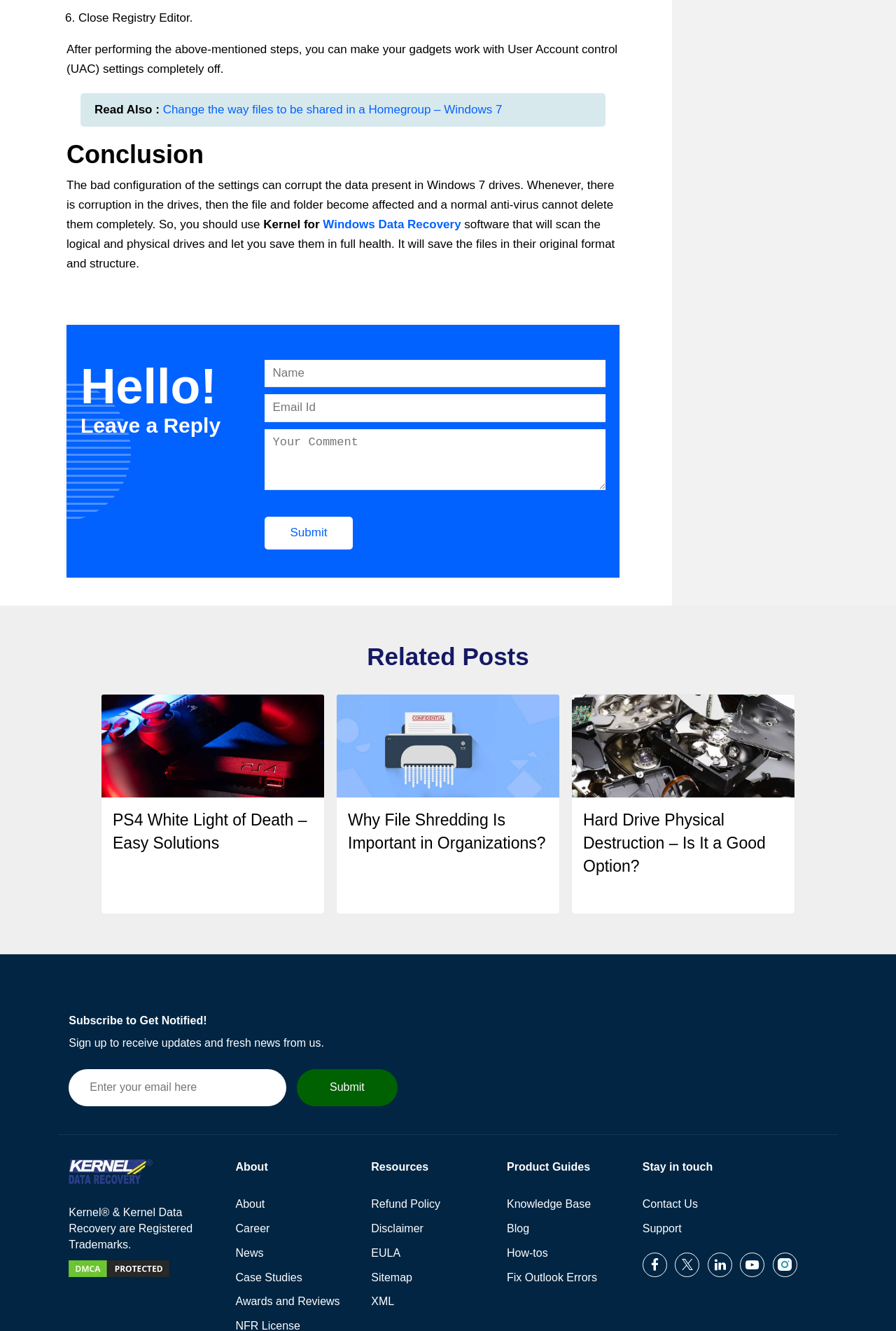What is the company name associated with the image at the bottom of the page?
Provide a concise answer using a single word or phrase based on the image.

Kernel